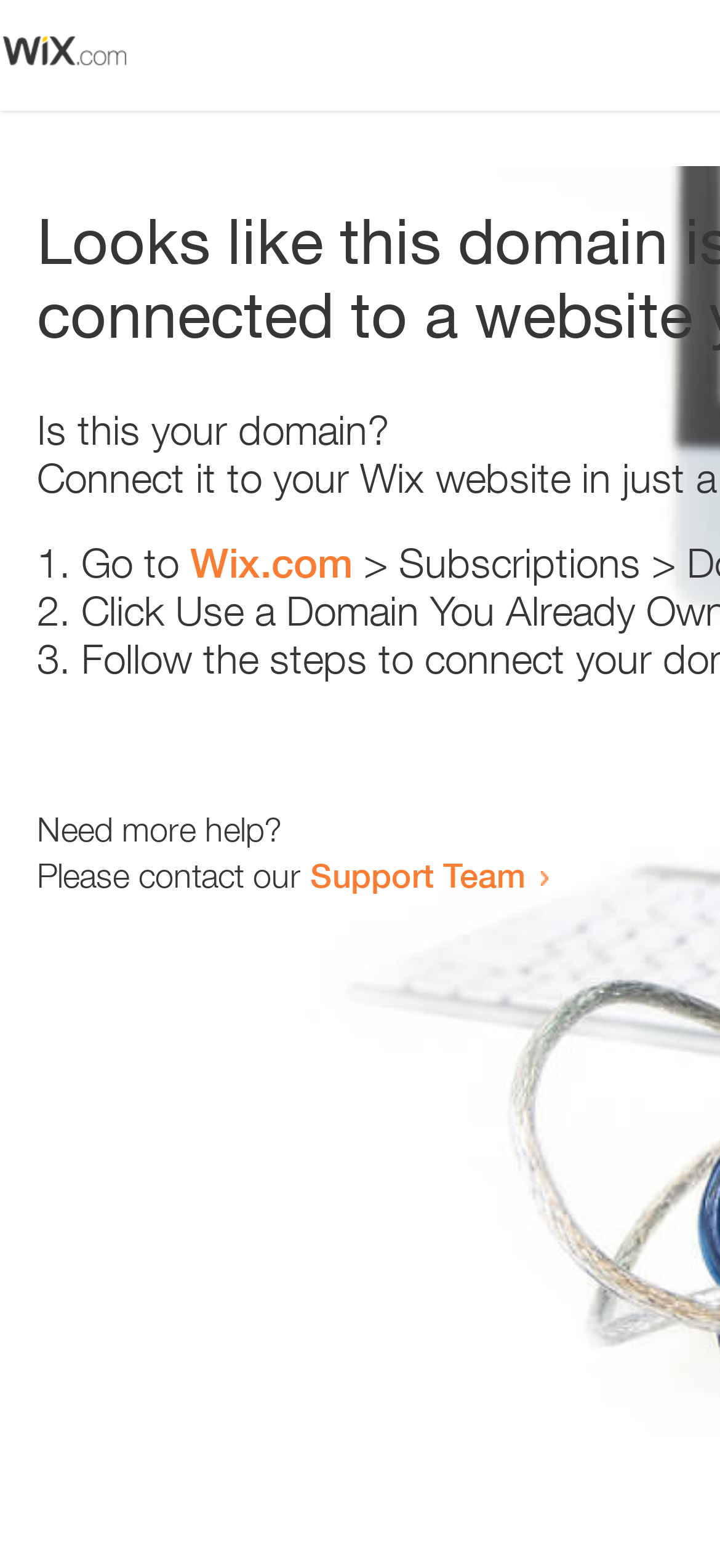Who can be contacted for more help?
Respond to the question with a well-detailed and thorough answer.

I found a link element with the text 'Support Team' located near the text 'Need more help?'. This implies that the Support Team can be contacted for further assistance.